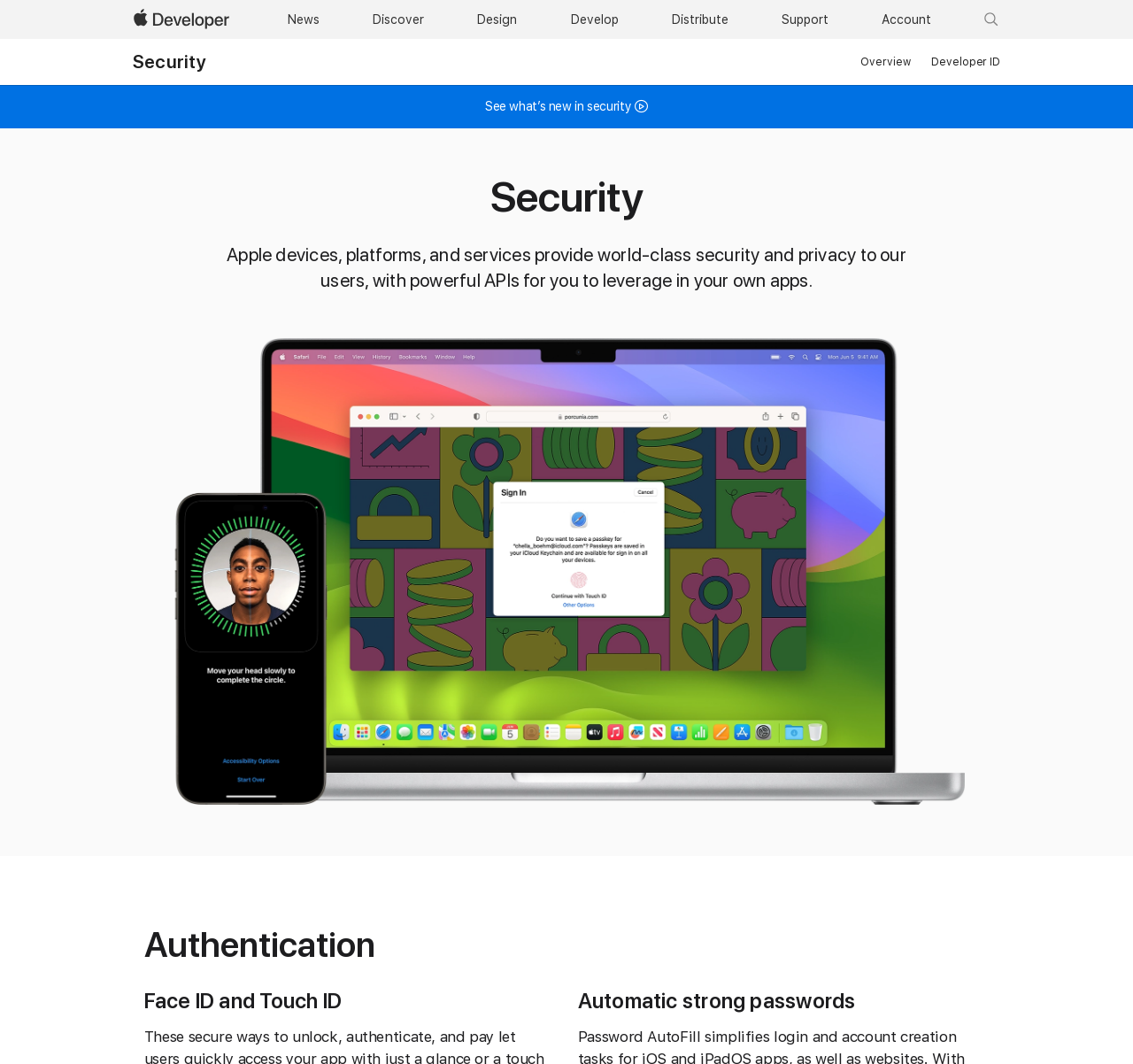Provide a thorough description of the webpage's content and layout.

The webpage is about Apple's security features and services for developers. At the top, there is a navigation bar with 9 links: "Apple Developer", "News", "Discover", "Design", "Develop", "Distribute", "Support", "Account", and a search bar with a "Search" button. 

Below the navigation bar, there is a heading "Security" followed by a link with the same text. To the right of this link, there are two more links: "Overview" and "Developer ID". 

Further down, there is a section with a heading "Security" again, followed by a link "See what’s new in security" with an icon. Below this link, there is a paragraph of text describing Apple's security features, stating that Apple devices, platforms, and services provide world-class security and privacy to users, with powerful APIs for developers to leverage in their own apps.

The webpage also has three more sections with headings: "Authentication", "Face ID and Touch ID", and "Automatic strong passwords", which are likely to provide more information about Apple's security features.